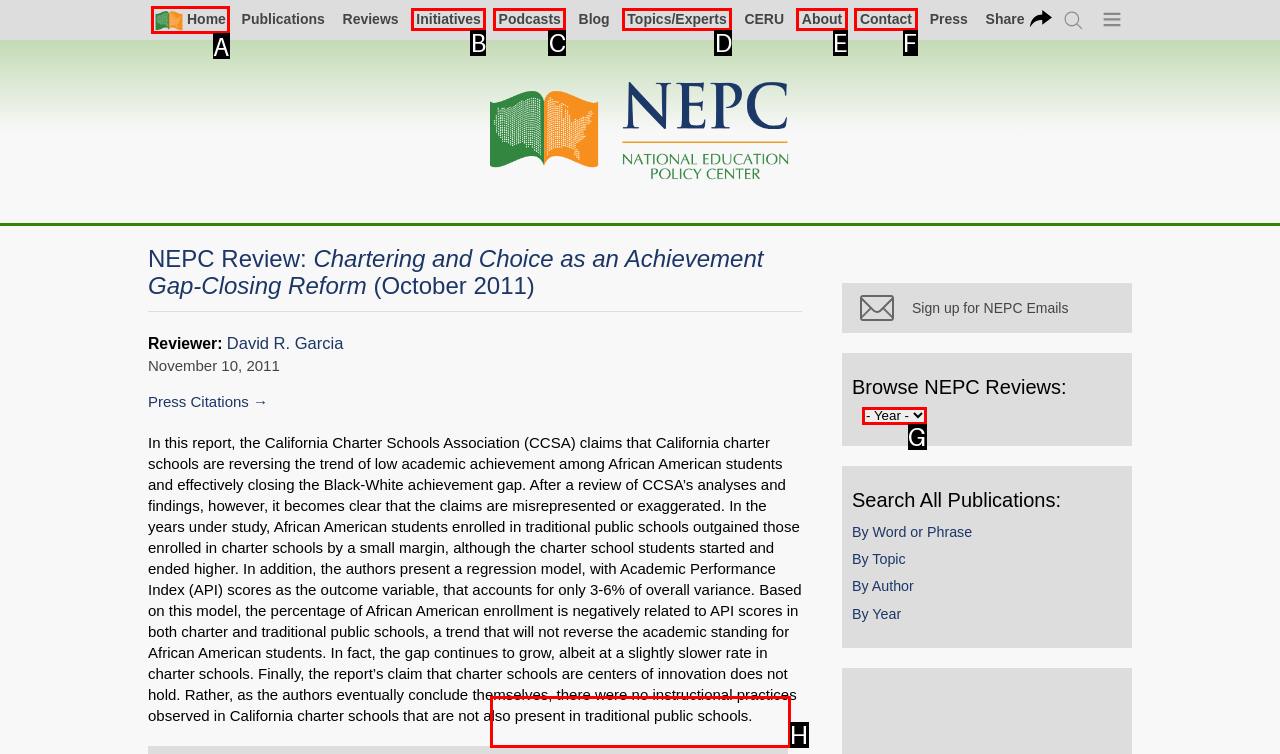Identify the appropriate lettered option to execute the following task: Click on the 'Home' link
Respond with the letter of the selected choice.

A